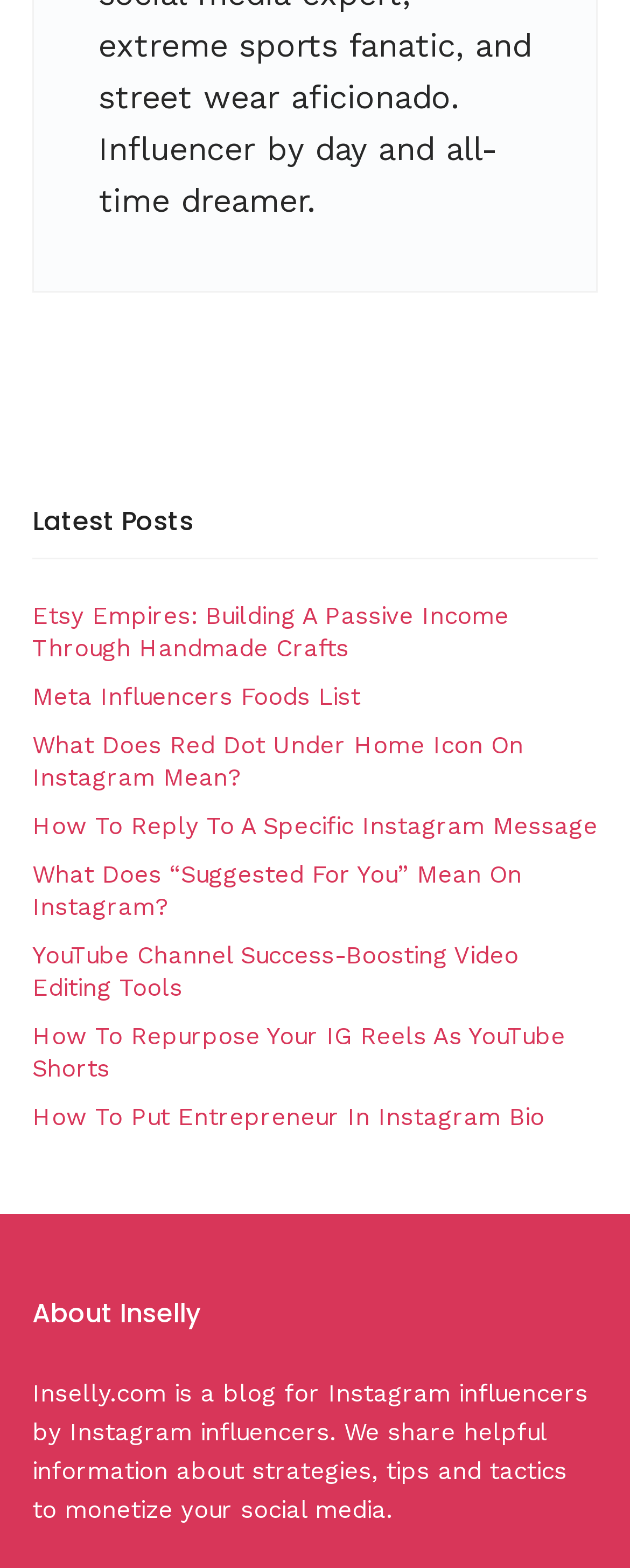Can you show the bounding box coordinates of the region to click on to complete the task described in the instruction: "Read the latest post about Etsy Empires"?

[0.051, 0.383, 0.808, 0.423]